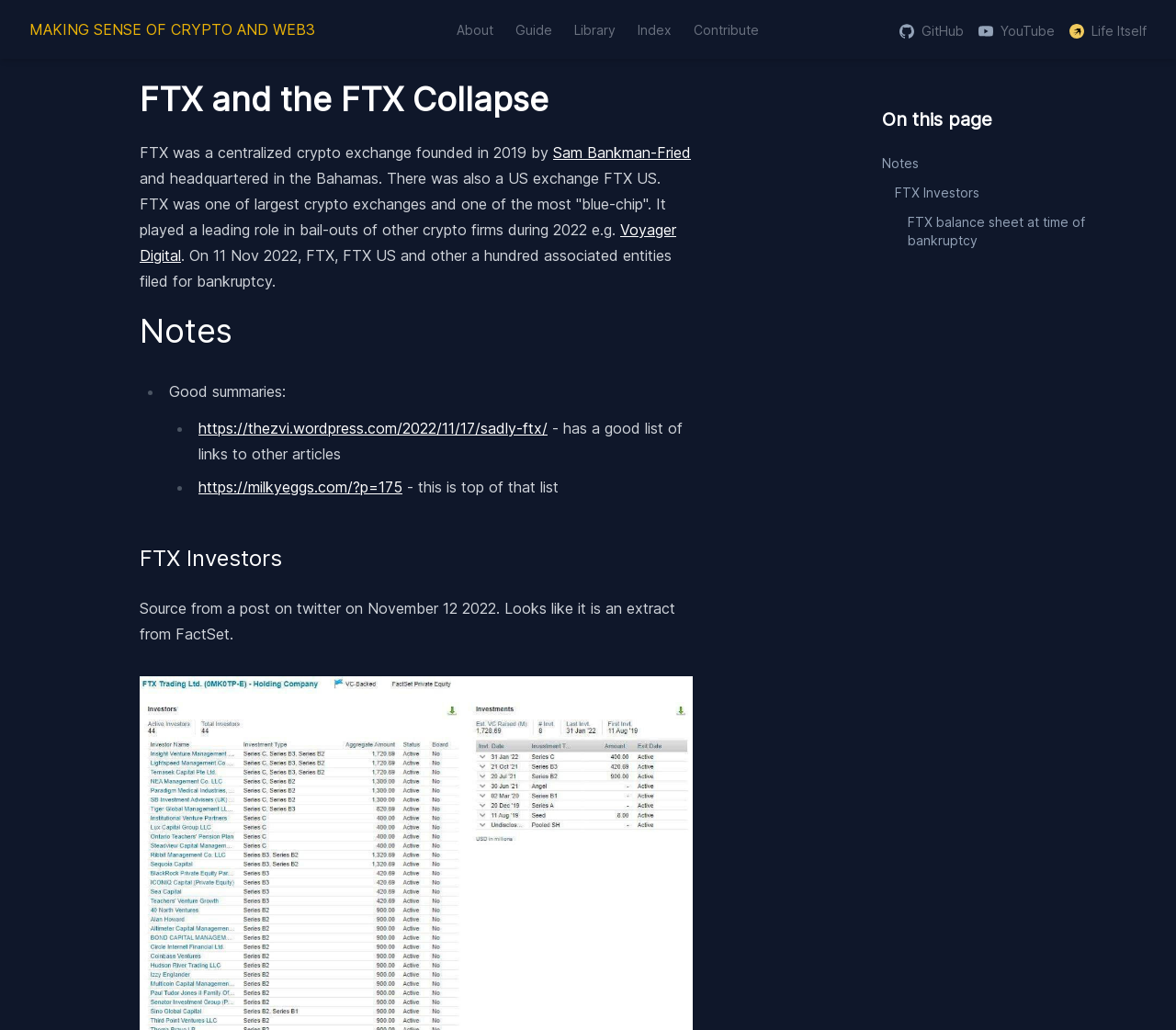Find the bounding box coordinates corresponding to the UI element with the description: "FTX Investors". The coordinates should be formatted as [left, top, right, bottom], with values as floats between 0 and 1.

[0.761, 0.179, 0.833, 0.194]